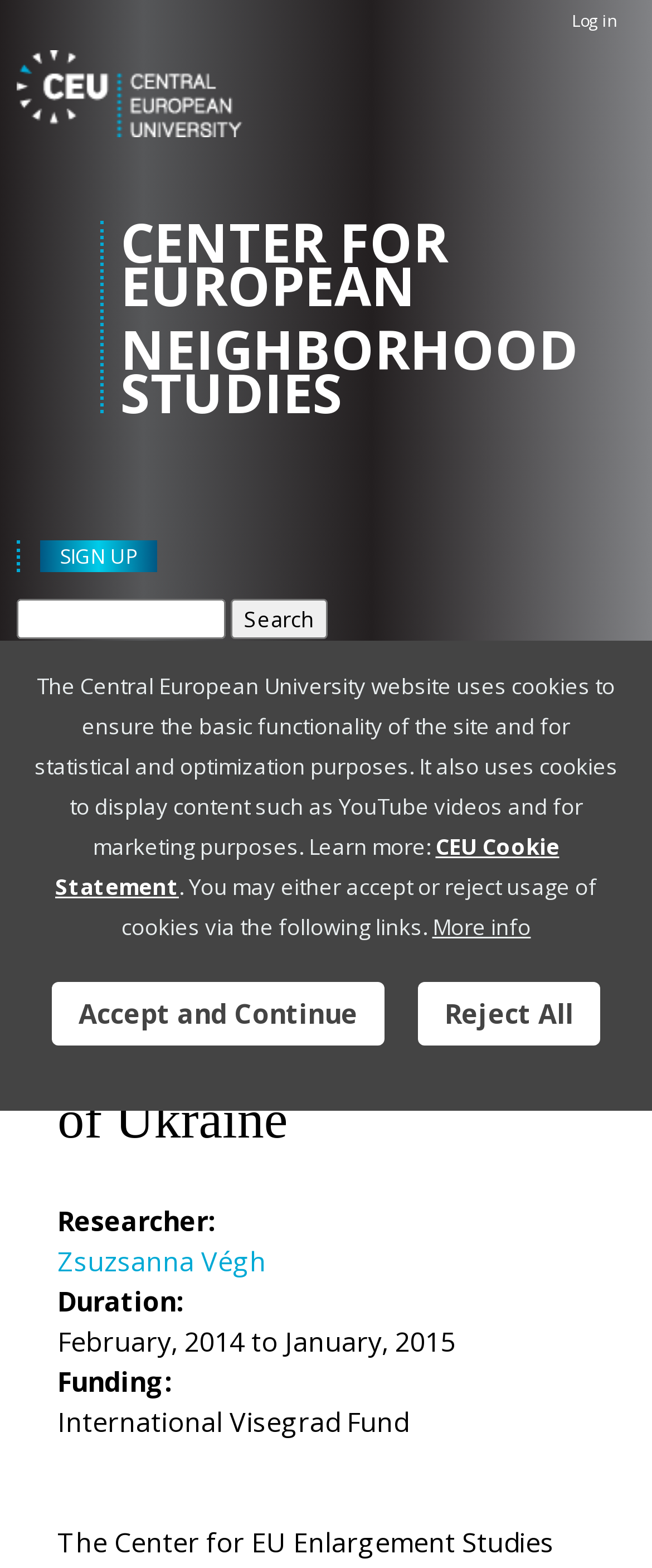Using the information in the image, could you please answer the following question in detail:
What is the name of the organization?

I found the answer by looking at the heading element with the text 'CENTER FOR EUROPEAN NEIGHBORHOOD STUDIES' which is located at the top of the webpage, indicating that it is the name of the organization.